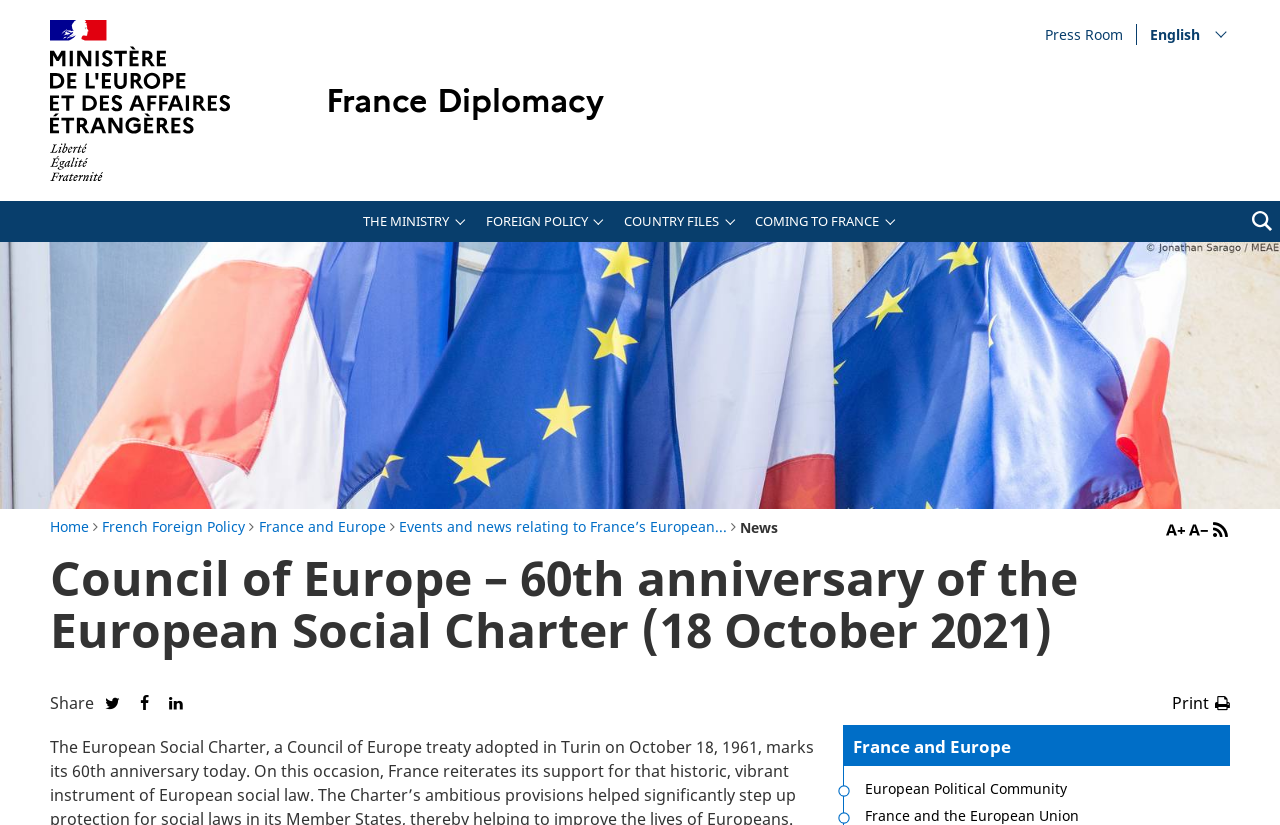How many social media sharing options are available?
Based on the screenshot, answer the question with a single word or phrase.

3